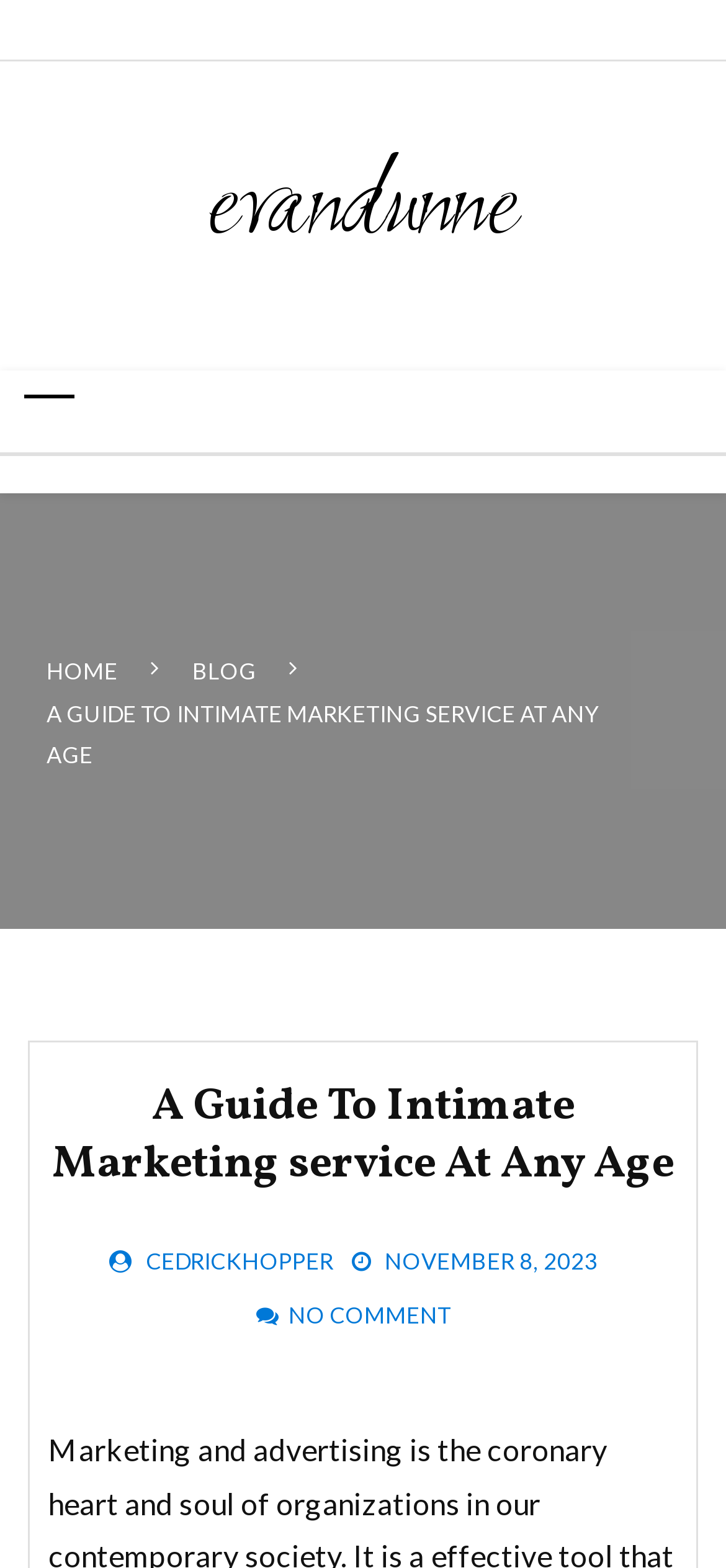Detail the features and information presented on the webpage.

The webpage is about a guide to intimate marketing services, with the title "A Guide To Intimate Marketing service At Any Age" prominently displayed. At the top left of the page, there is a heading with the text "evandunne", which is also a clickable link. Below this, there is another heading with no text, but it contains a link.

On the top right side of the page, there is a navigation section labeled "Breadcrumbs" that contains three links: "HOME", "BLOG", and a link with the title of the guide. Below this, there is a static text element that displays the title of the guide again.

Further down the page, there is a heading with the title of the guide, followed by three links: "CEDRICKHOPPER", "NOVEMBER 8, 2023", and "NO COMMENT". The "NOVEMBER 8, 2023" link also contains a time element.